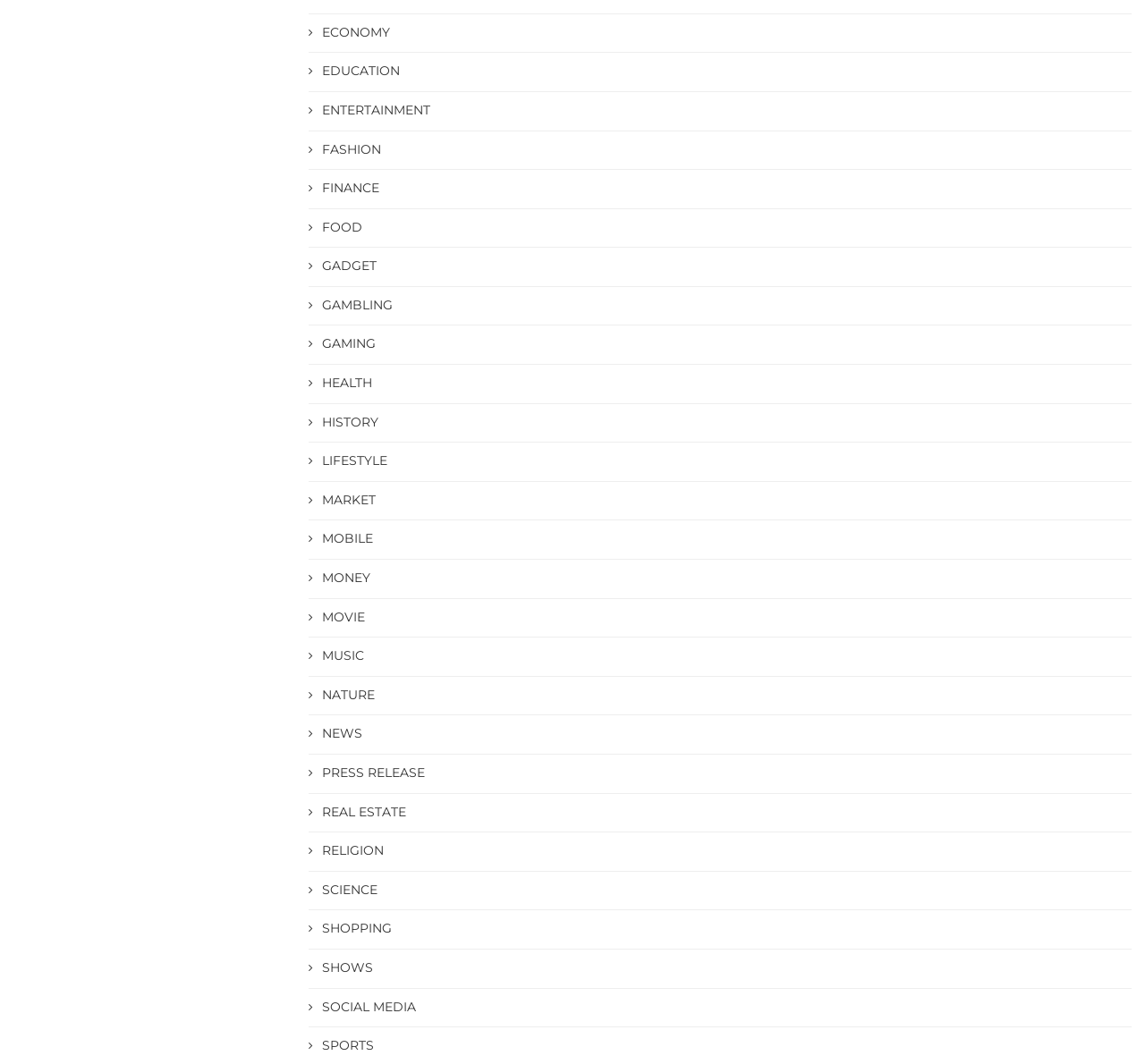Could you specify the bounding box coordinates for the clickable section to complete the following instruction: "Discover gaming news"?

[0.27, 0.316, 0.987, 0.332]